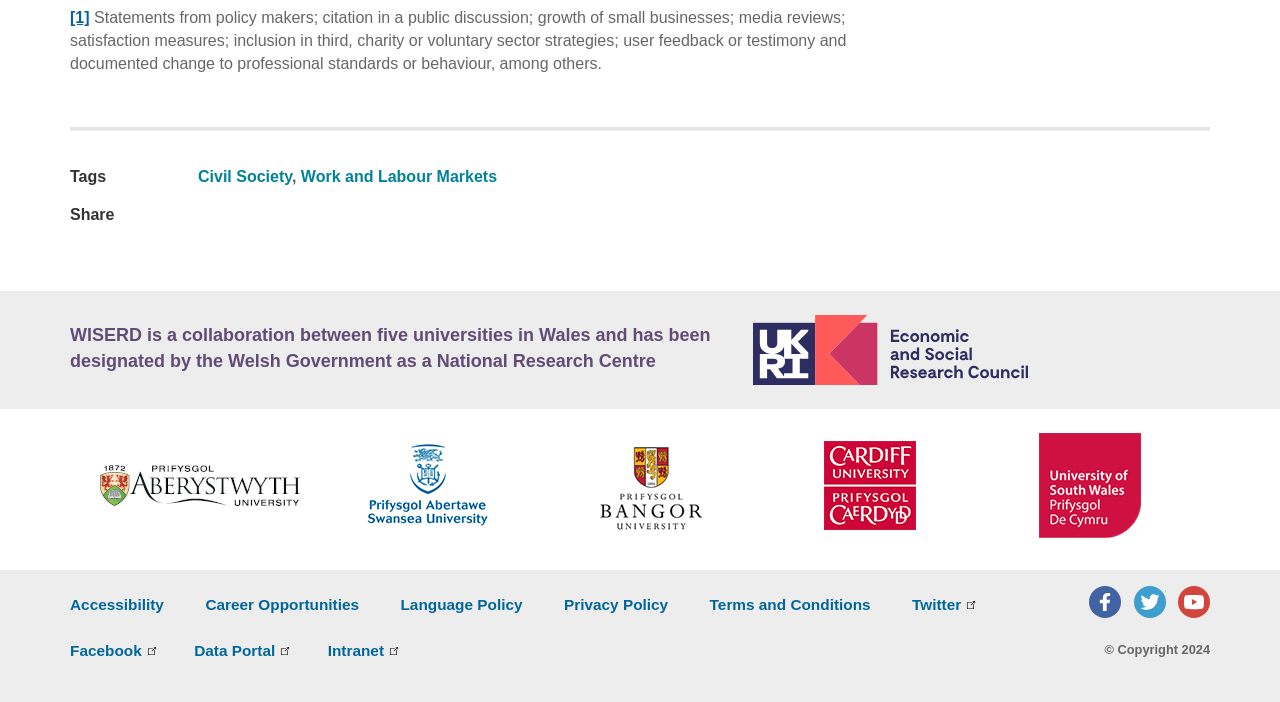How many universities are collaborating in WISERD?
Look at the image and provide a short answer using one word or a phrase.

five